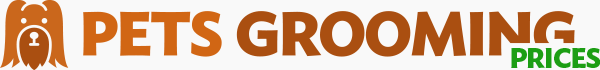What color is the word 'PRICES'? From the image, respond with a single word or brief phrase.

Vibrant green